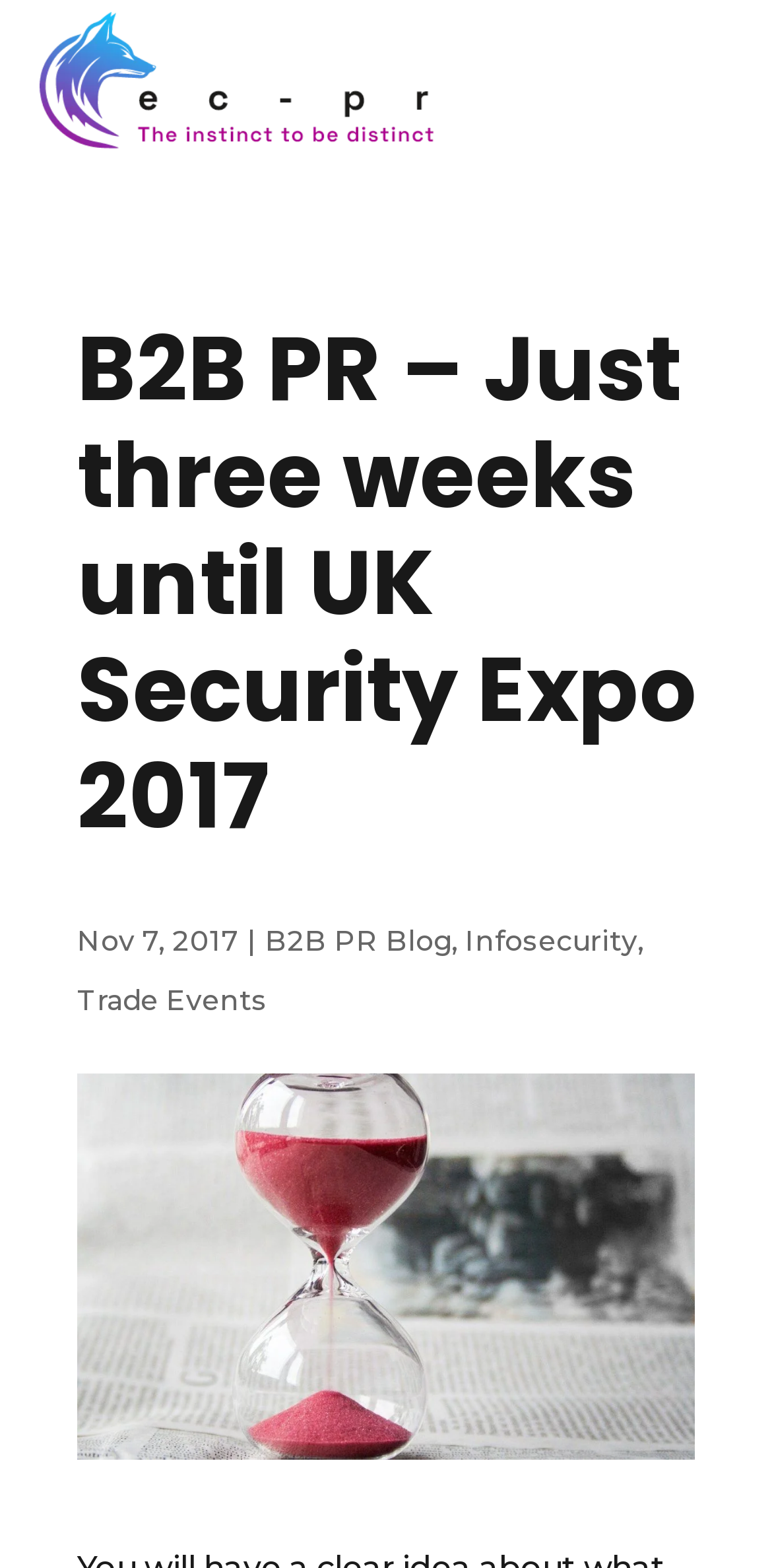Please locate the UI element described by "B2B PR Blog" and provide its bounding box coordinates.

[0.344, 0.589, 0.585, 0.611]